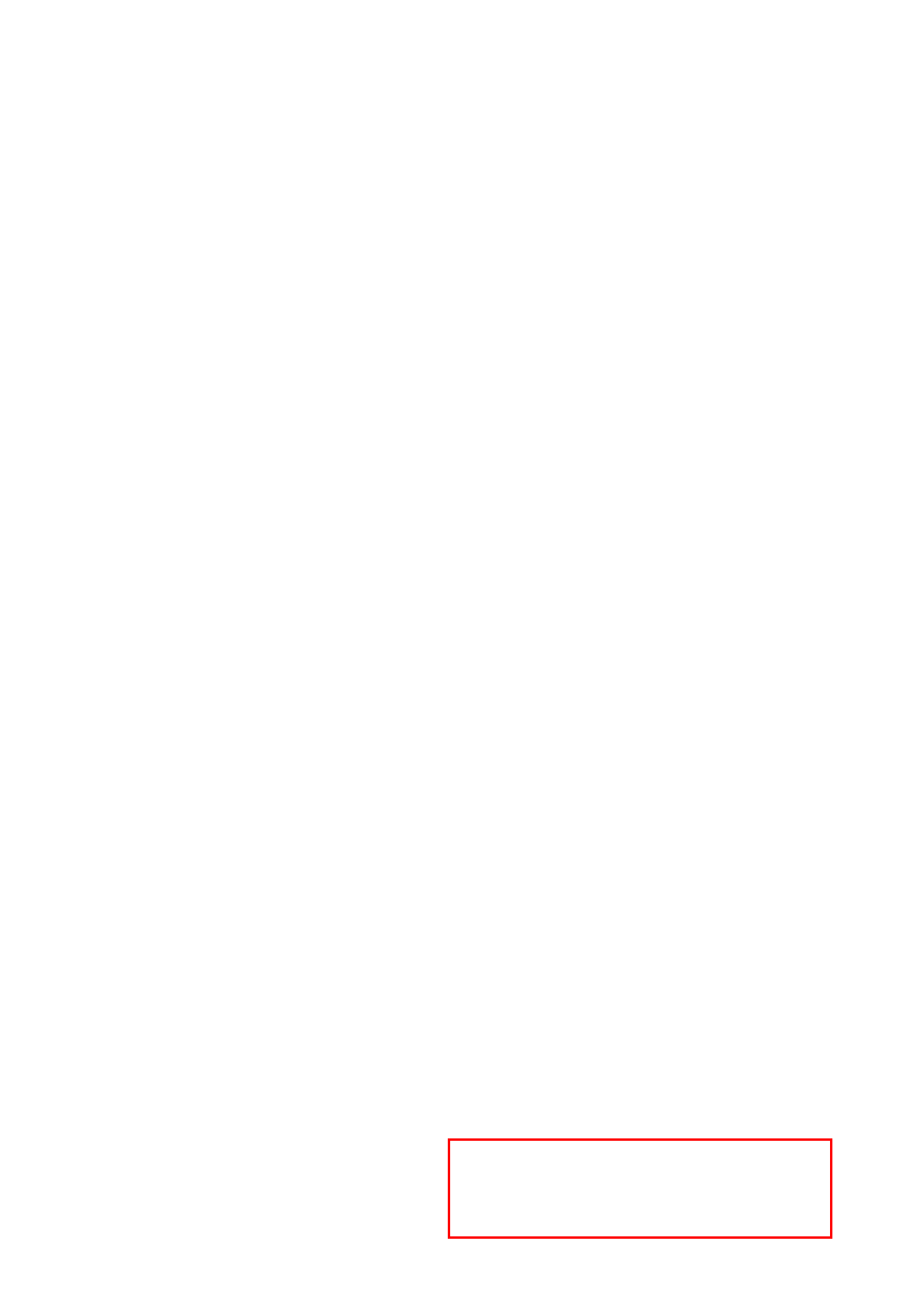Please examine the screenshot provided, which contains a red bounding box around a UI element. Select the webpage description that most accurately describes the new page displayed after clicking the highlighted element. Here are the candidates:
A. Lézard Graphique | Imprimeur-sérigraphe
B. Imki | Augmented Creative AI for Luxury & Fashion industries
C. Museum Manufactory | Experiencing your story
D. Privacy policy - Anamnesia
E. Projects - Anamnesia
F. Agence e-commerce Strasbourg | Advisa ✔️
G. Contact us - Anamnesia
H. News - Anamnesia

F